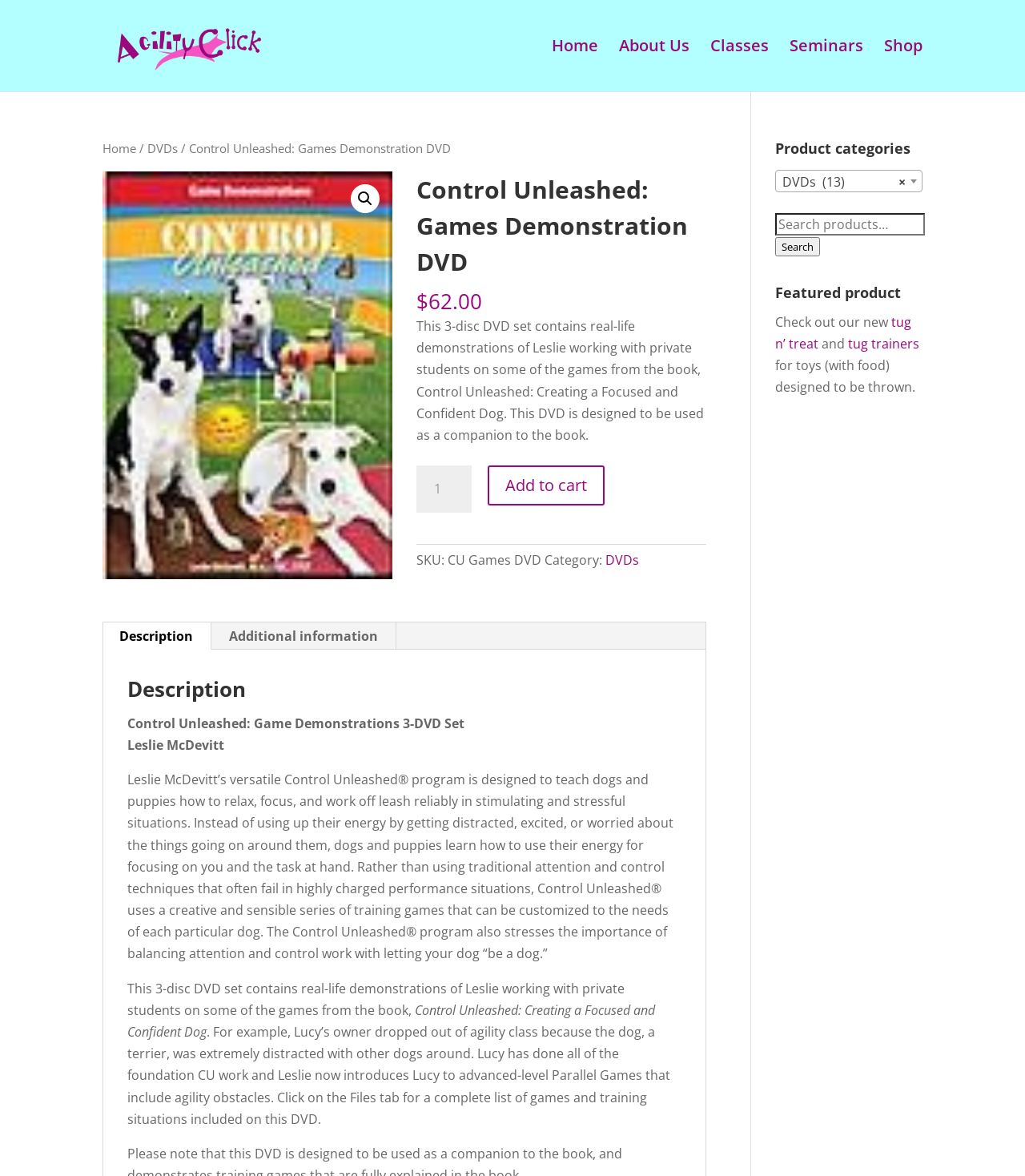Provide an in-depth caption for the contents of the webpage.

This webpage is about a product called "Control Unleashed: Games Demonstration DVD" on the AgilityClick website. At the top, there is a navigation bar with links to "Home", "About Us", "Classes", "Seminars", and "Shop". Below the navigation bar, there is a breadcrumb navigation showing the current page's location as "Home > DVDs > Control Unleashed: Games Demonstration DVD".

The main content of the page is divided into two sections. On the left, there is a product image and a description of the DVD, including its price ($62.00) and a brief summary of what it contains. There is also a "Add to cart" button and a quantity selector.

On the right, there is a tab list with two tabs: "Description" and "Additional information". The "Description" tab is selected by default and shows a detailed description of the DVD, including its contents and benefits. The description is written in a few paragraphs and mentions the author, Leslie McDevitt, and her Control Unleashed program.

Below the tab list, there are three sections: "Product categories", "Search", and "Featured product". The "Product categories" section shows a combobox with a list of categories, including "DVDs" with 13 items. The "Search" section has a search box and a button to search for products. The "Featured product" section promotes a new product called "tug n’ treat" and "tug trainers" with a brief description.

Overall, the webpage is focused on presenting a product and its details, with additional features to facilitate navigation and search.